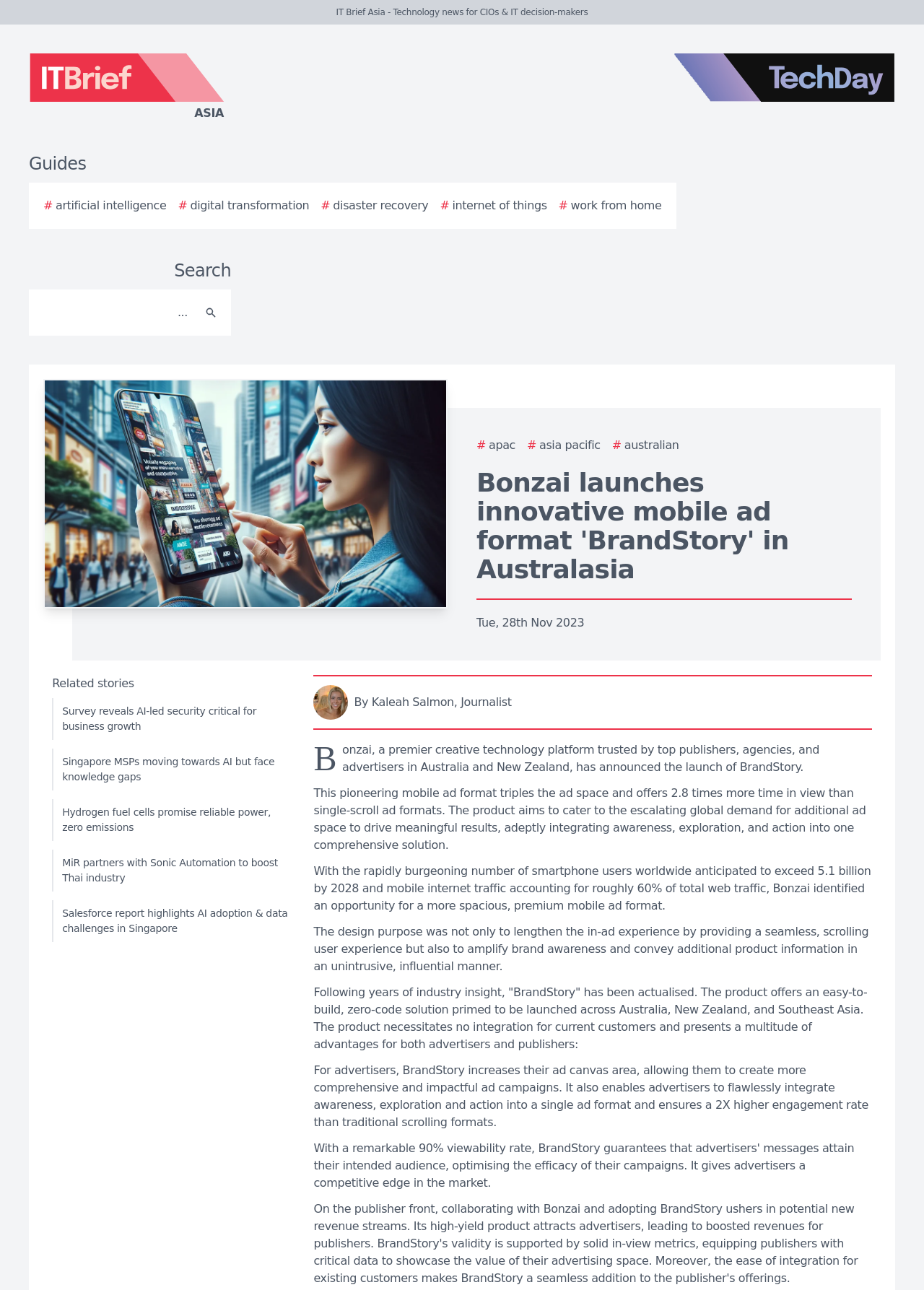Please identify the bounding box coordinates of the element's region that needs to be clicked to fulfill the following instruction: "Read about artificial intelligence". The bounding box coordinates should consist of four float numbers between 0 and 1, i.e., [left, top, right, bottom].

[0.047, 0.153, 0.18, 0.166]